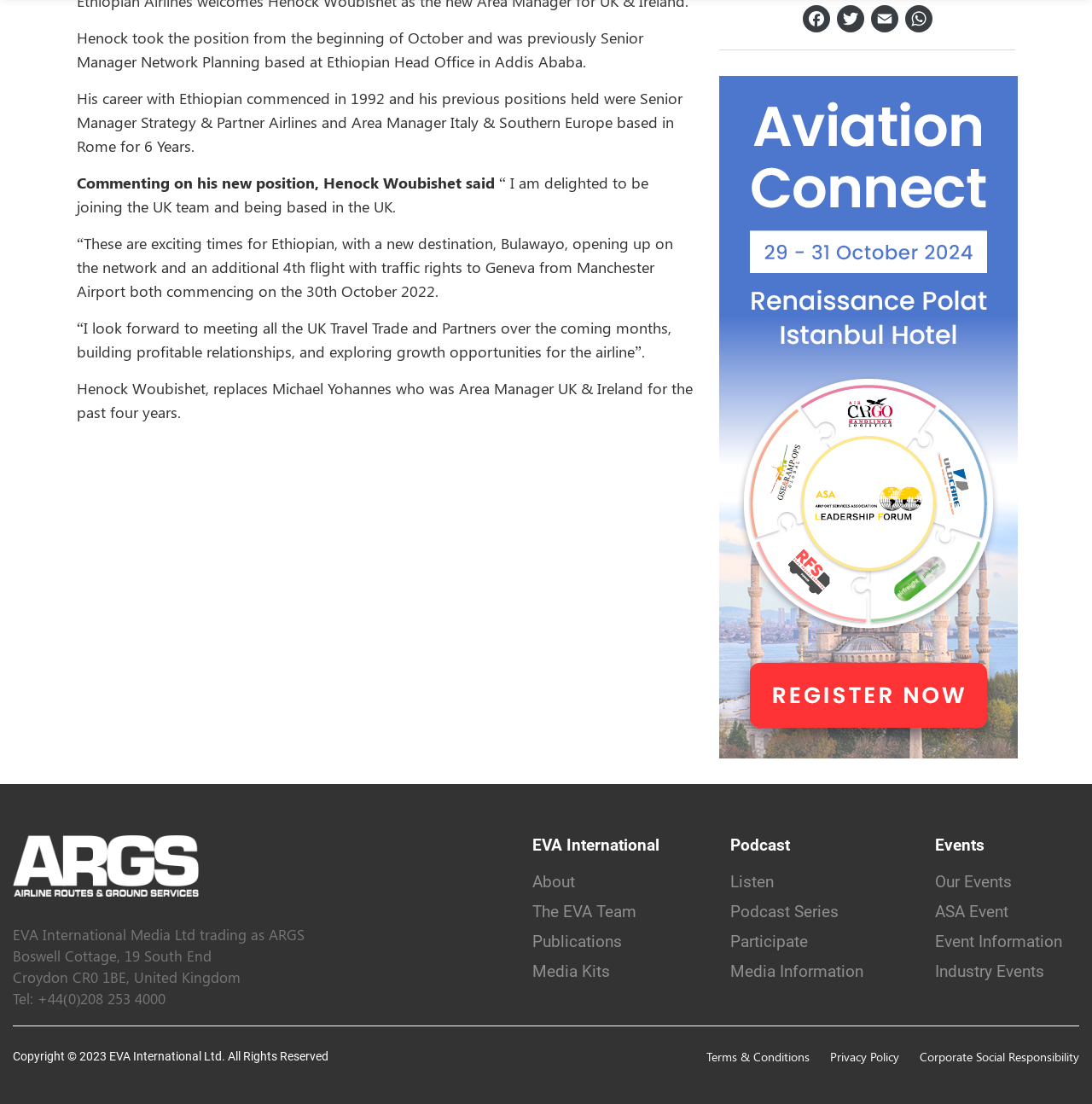Please identify the bounding box coordinates of the region to click in order to complete the task: "Explore the 'Audio' category". The coordinates must be four float numbers between 0 and 1, specified as [left, top, right, bottom].

None